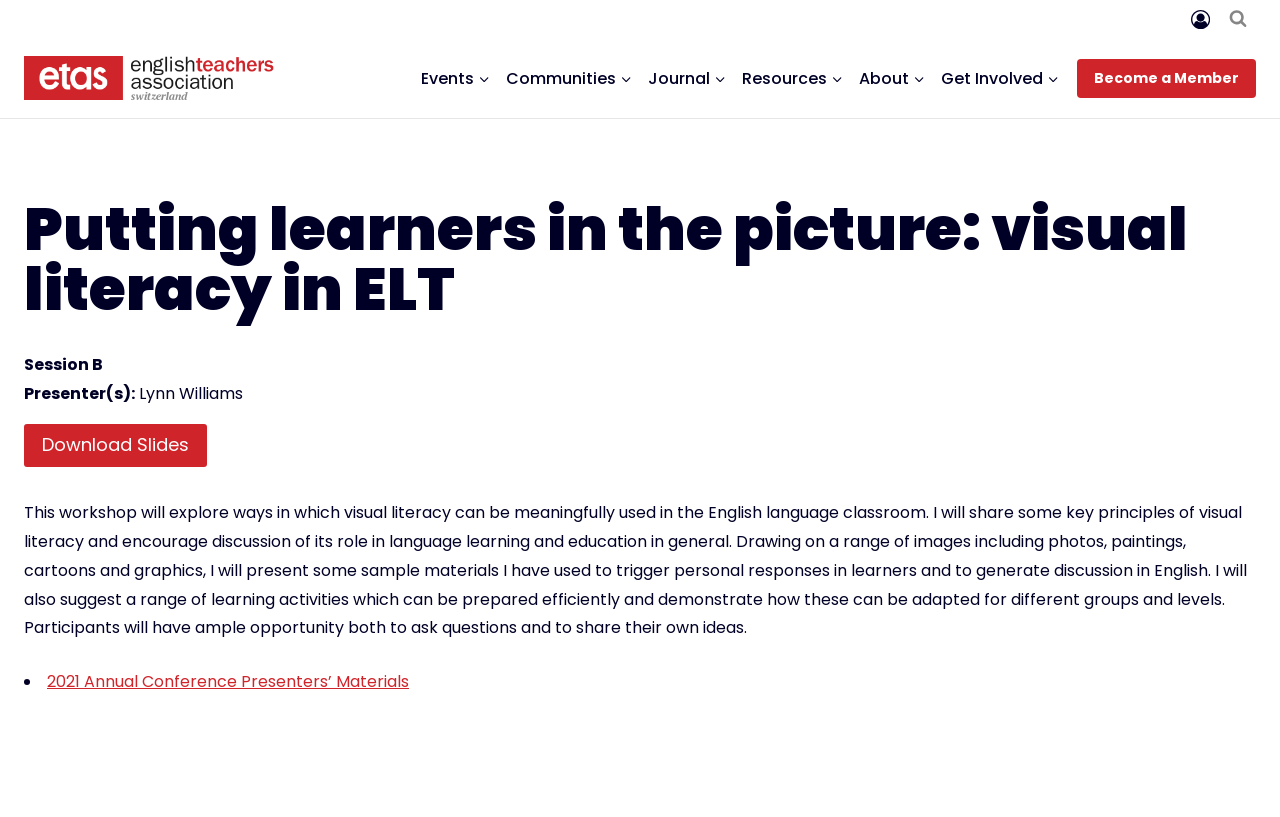Specify the bounding box coordinates of the element's area that should be clicked to execute the given instruction: "Search for something". The coordinates should be four float numbers between 0 and 1, i.e., [left, top, right, bottom].

[0.953, 0.001, 0.981, 0.046]